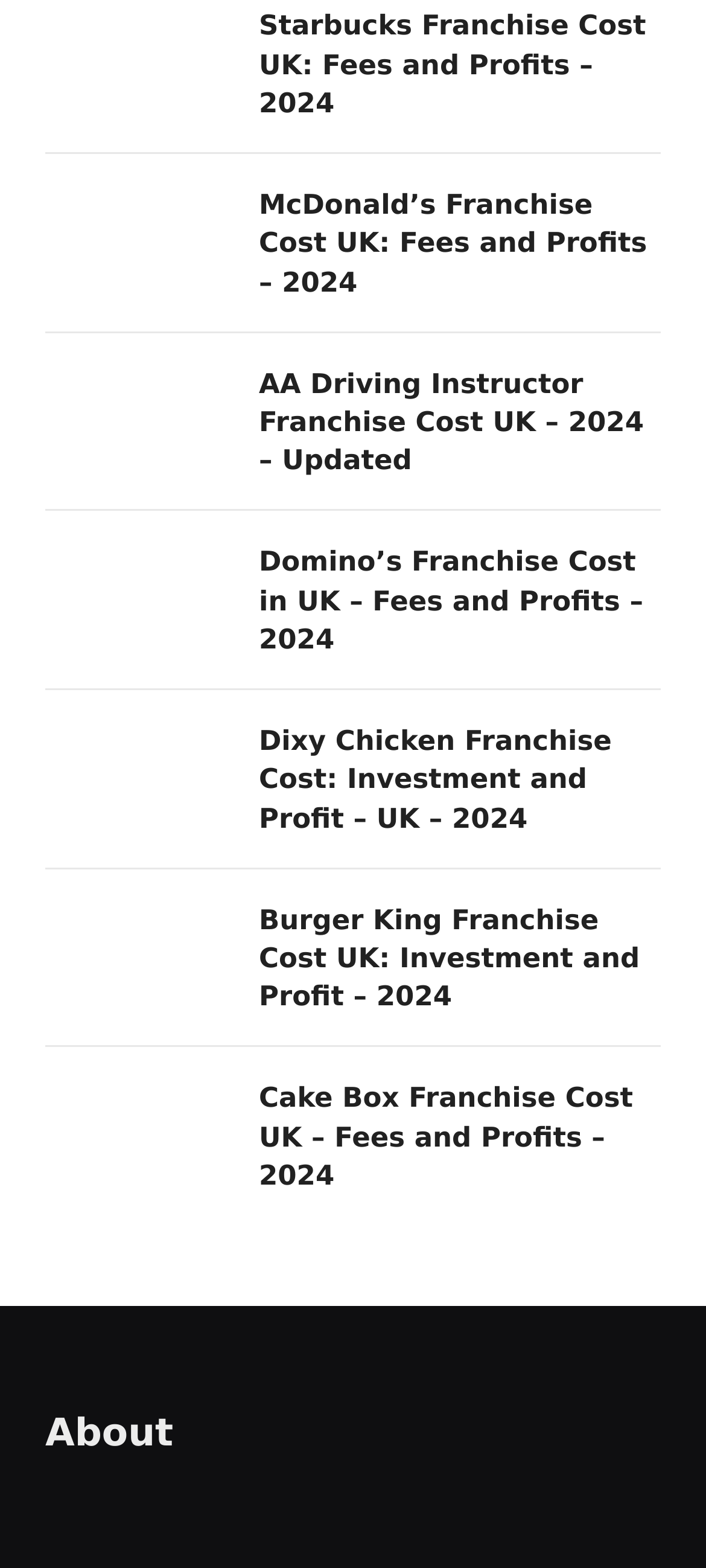Is this webpage about a specific country?
Please respond to the question thoroughly and include all relevant details.

The webpage appears to be focused on the UK market, as evident from the links and headings, which mention 'UK' or 'UK – 2024', suggesting that the franchise costs and opportunities listed are specific to the United Kingdom.